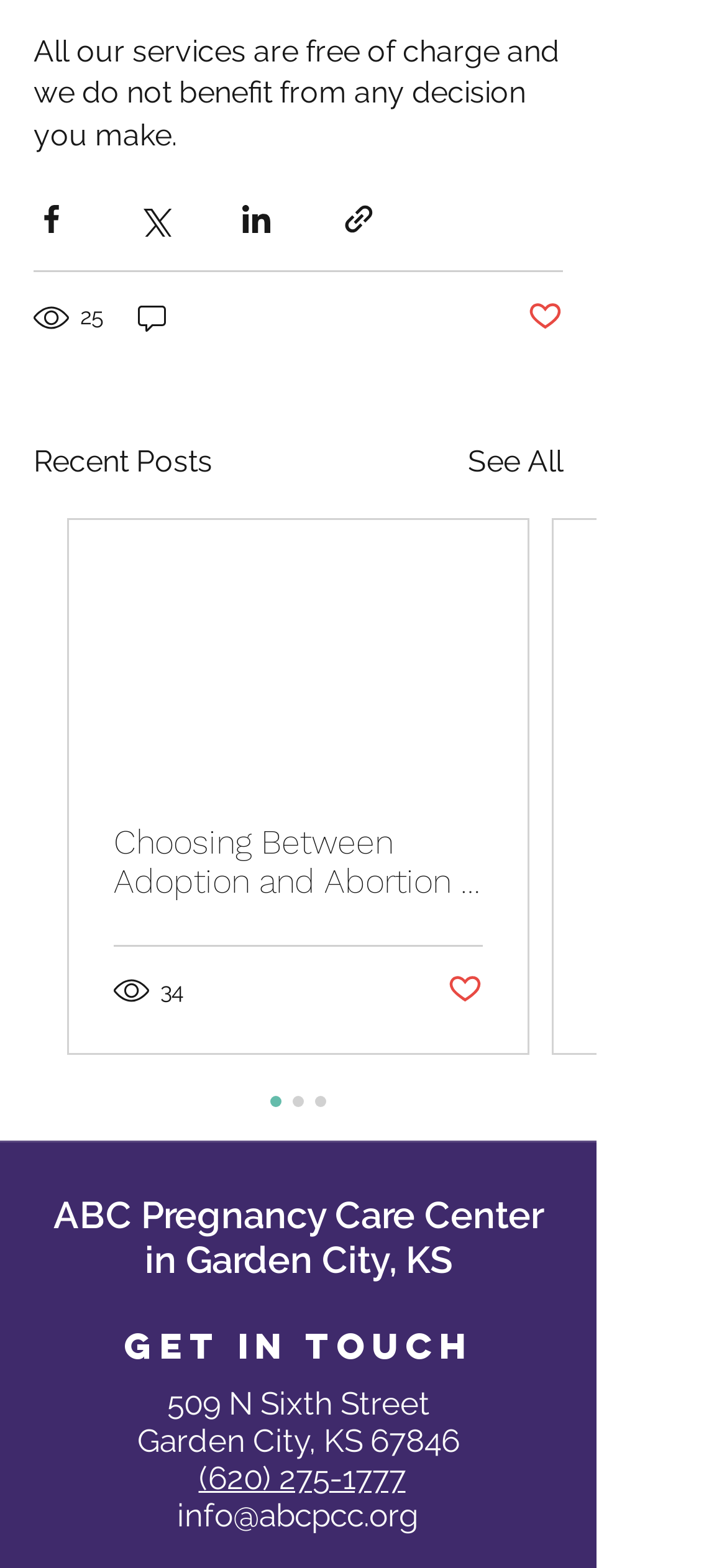Please determine the bounding box coordinates for the UI element described as: "See All".

[0.644, 0.28, 0.774, 0.309]